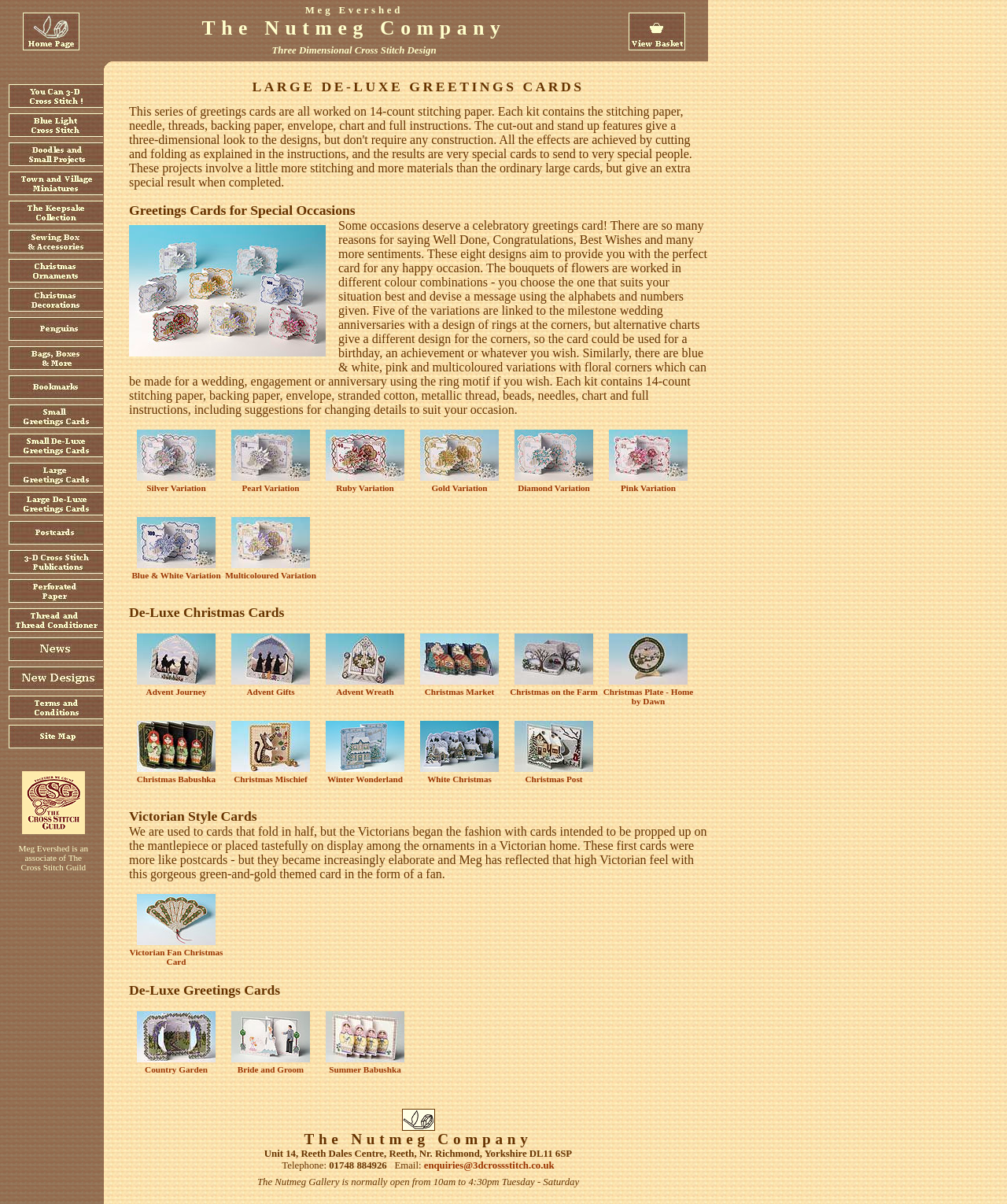Find the bounding box coordinates for the element described here: "alt="Terms and Conditions"".

[0.009, 0.588, 0.102, 0.599]